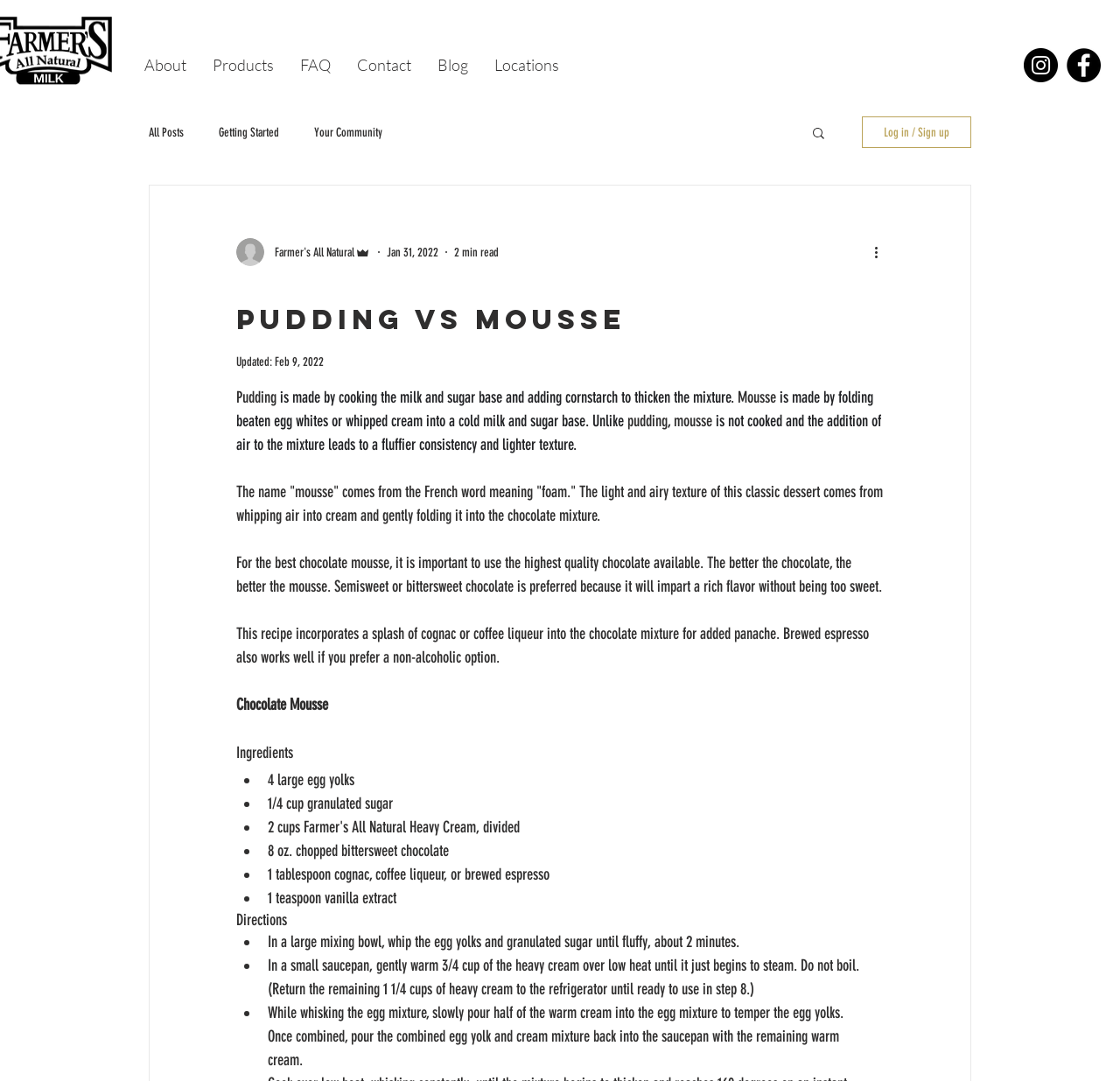Could you find the bounding box coordinates of the clickable area to complete this instruction: "View 'All Posts'"?

[0.133, 0.115, 0.164, 0.129]